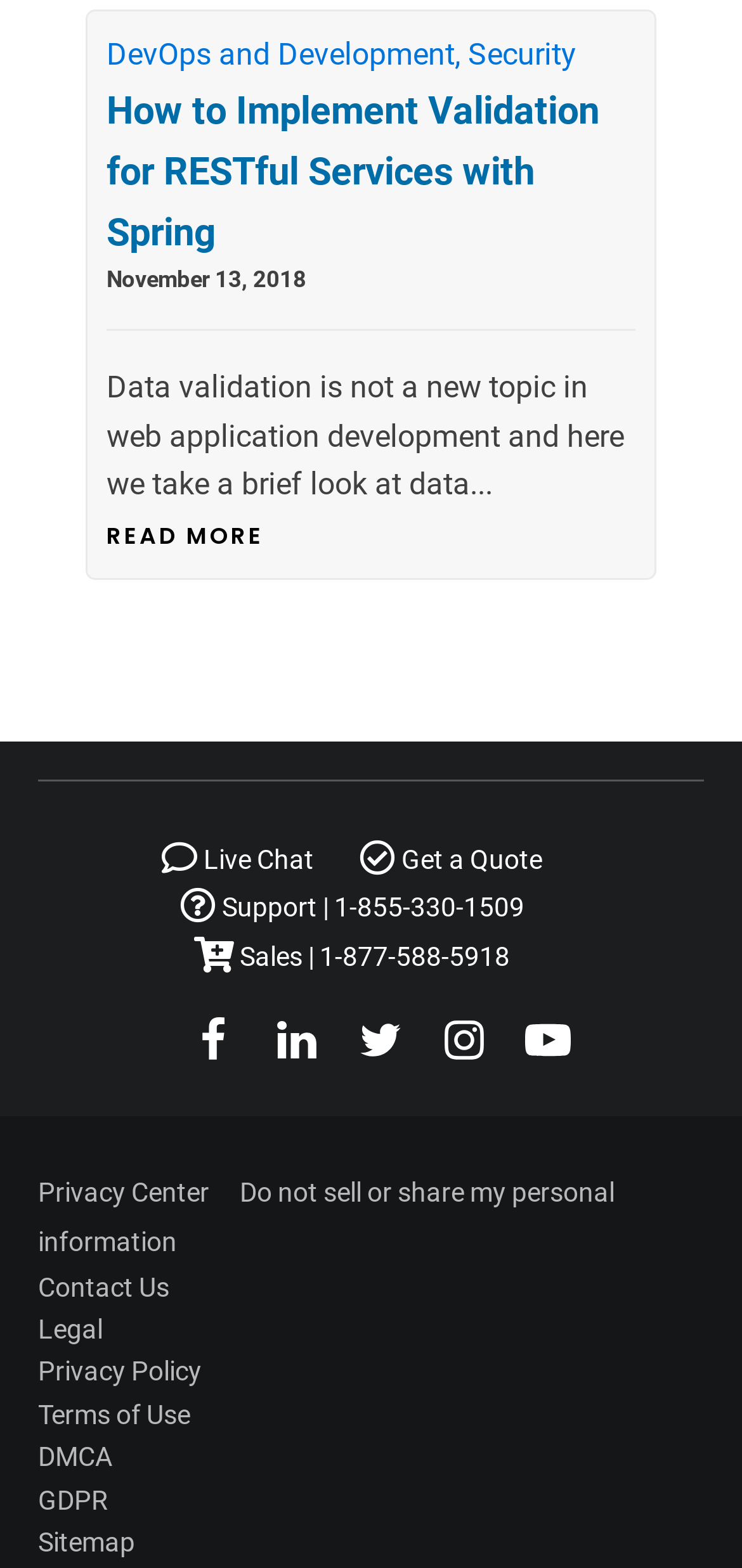What social media platforms are available for contact?
Respond to the question with a well-detailed and thorough answer.

The social media platforms available for contact can be determined by looking at the icons located at the bottom of the page, which include Facebook, LinkedIn, Twitter, Instagram, and YouTube.